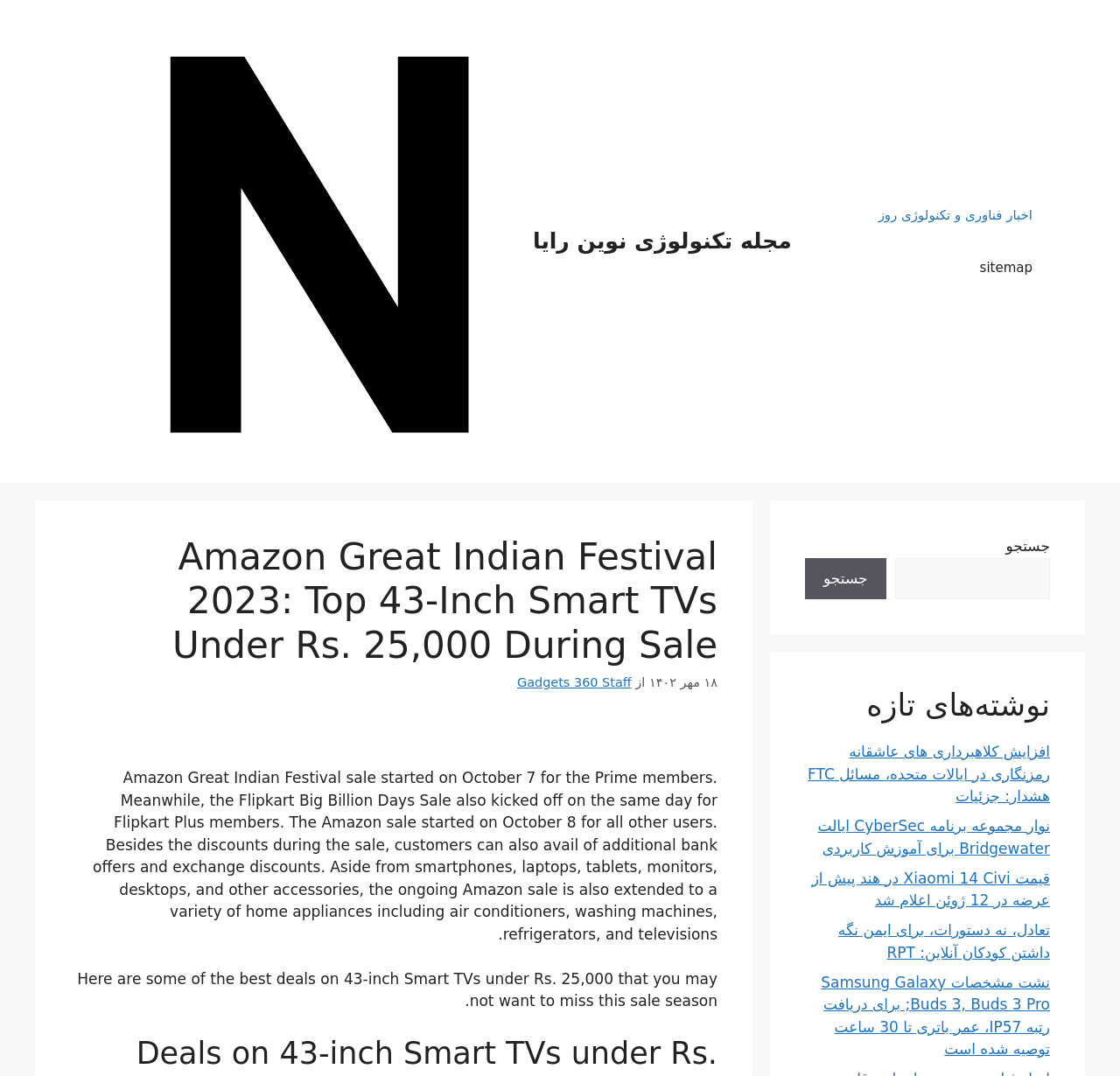Answer this question using a single word or a brief phrase:
What is the name of the author of the article?

Gadgets 360 Staff